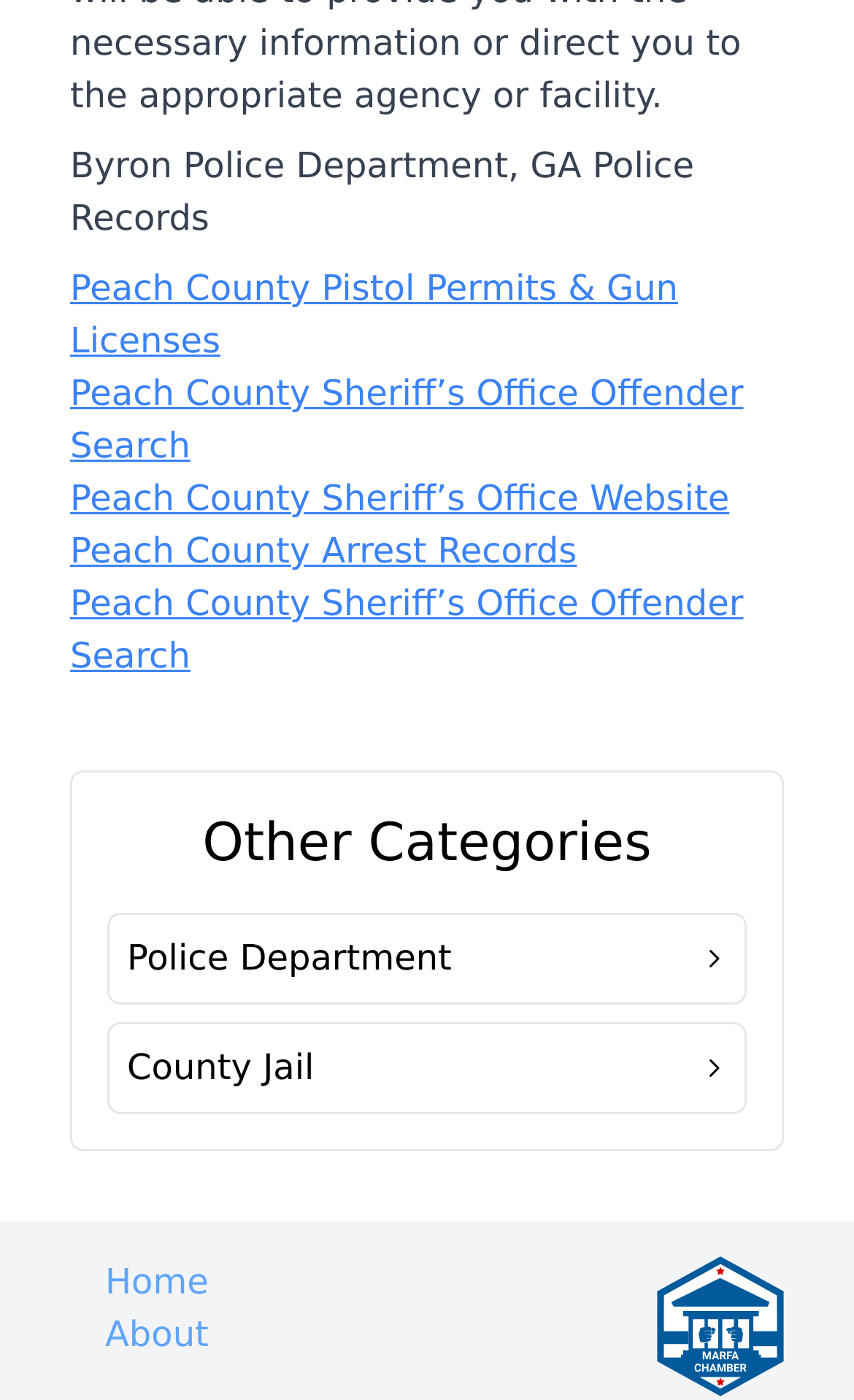Using the elements shown in the image, answer the question comprehensively: What is the last link on the webpage?

The last link on the webpage can be found by looking at the bottom of the webpage and identifying the last link in the list. This link is labeled as 'About'.